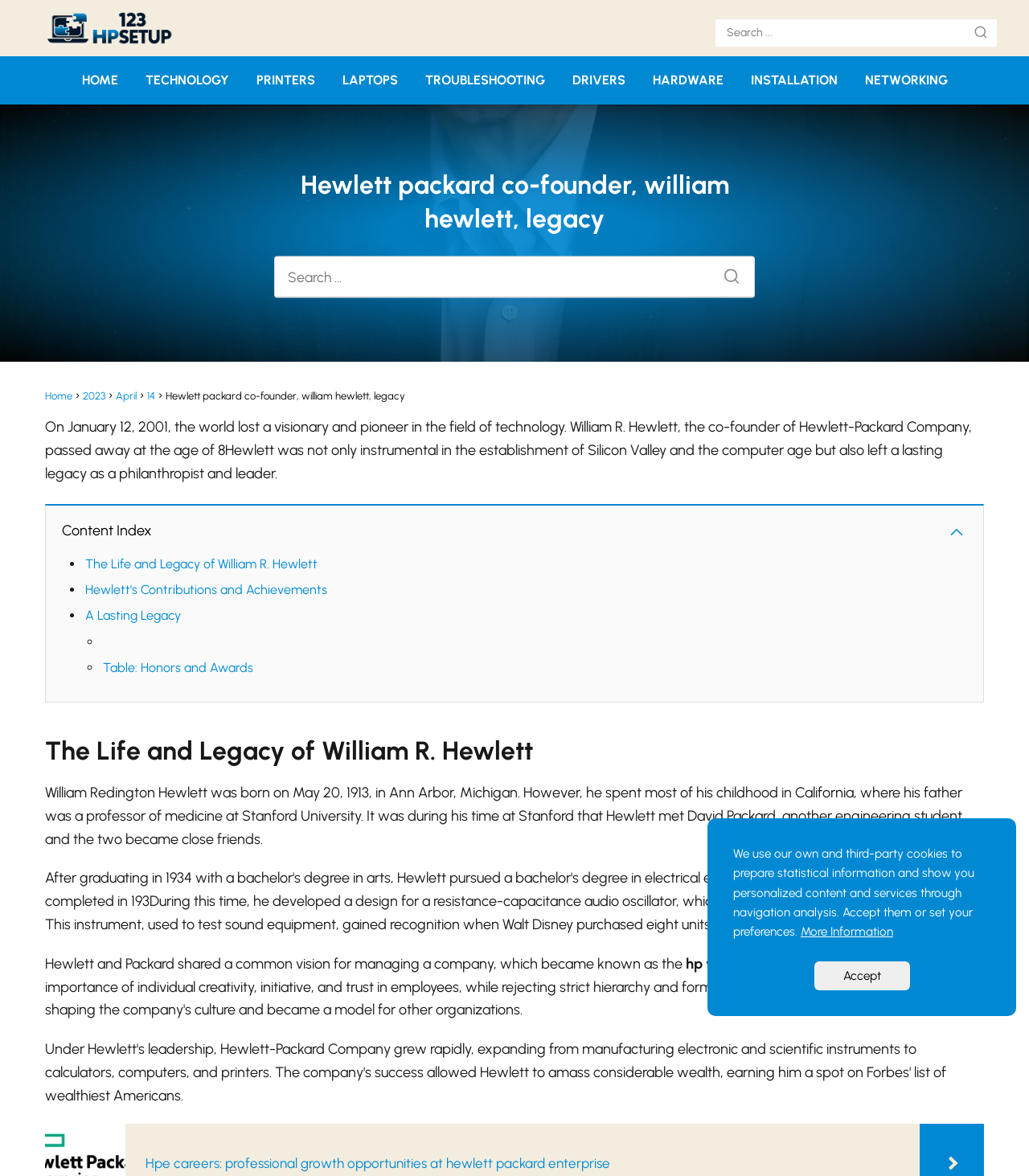Use a single word or phrase to answer the question: What is the name of the company co-founded by William R. Hewlett?

Hewlett-Packard Company